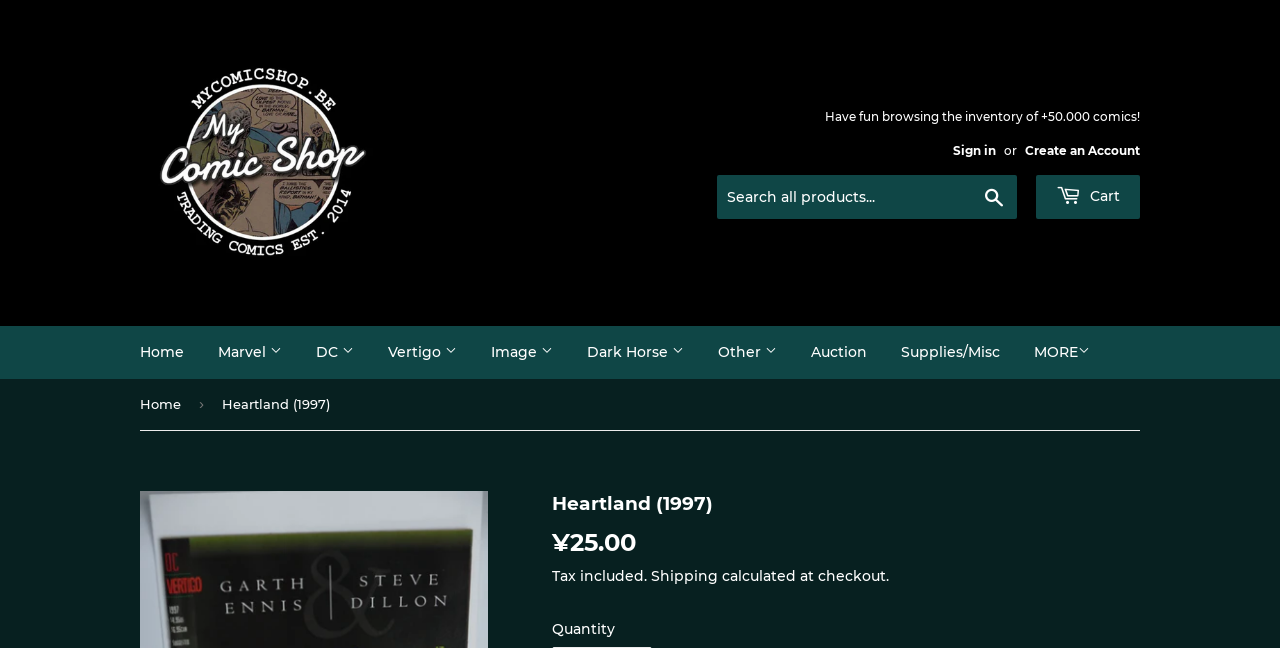What is the purpose of the search box?
Based on the screenshot, answer the question with a single word or phrase.

Search all products